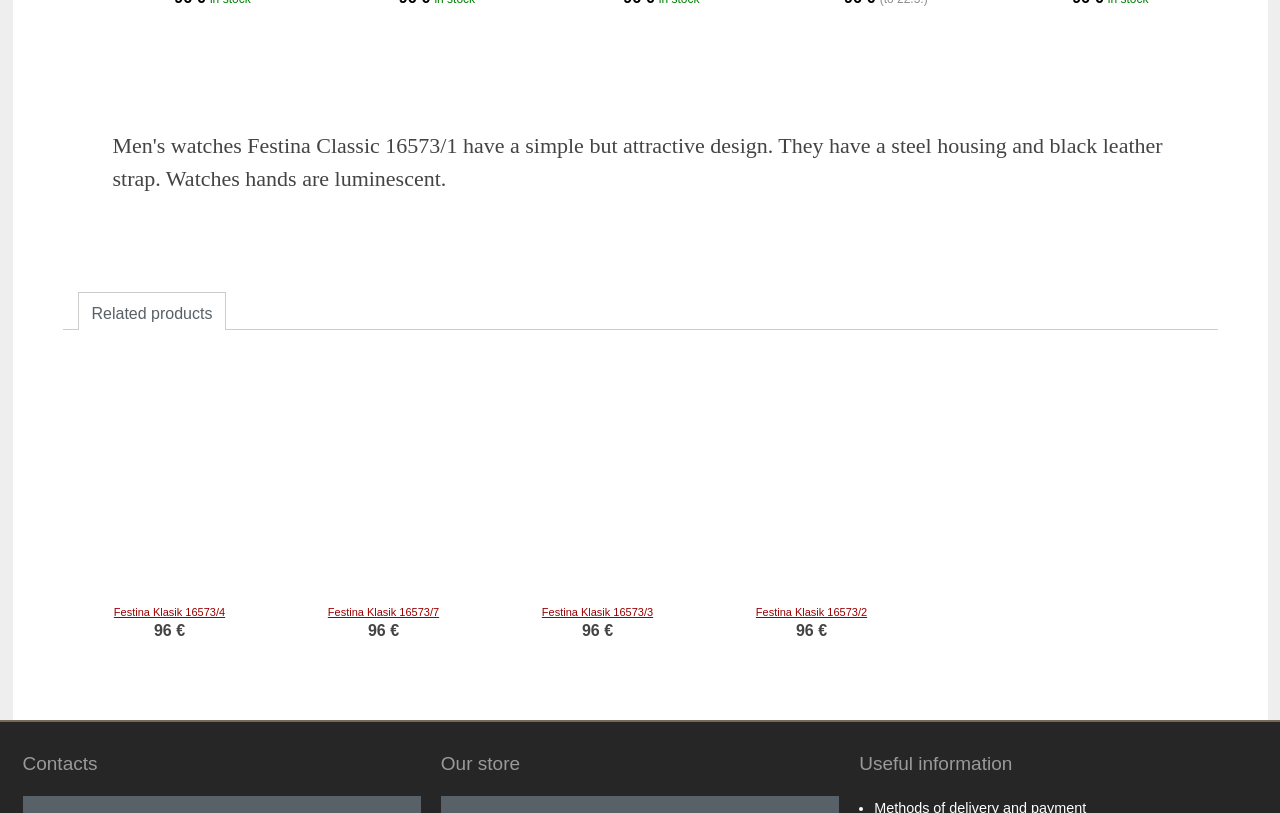Pinpoint the bounding box coordinates of the clickable area needed to execute the instruction: "View Festina Klasik 16573/3 product". The coordinates should be specified as four float numbers between 0 and 1, i.e., [left, top, right, bottom].

[0.408, 0.424, 0.525, 0.732]